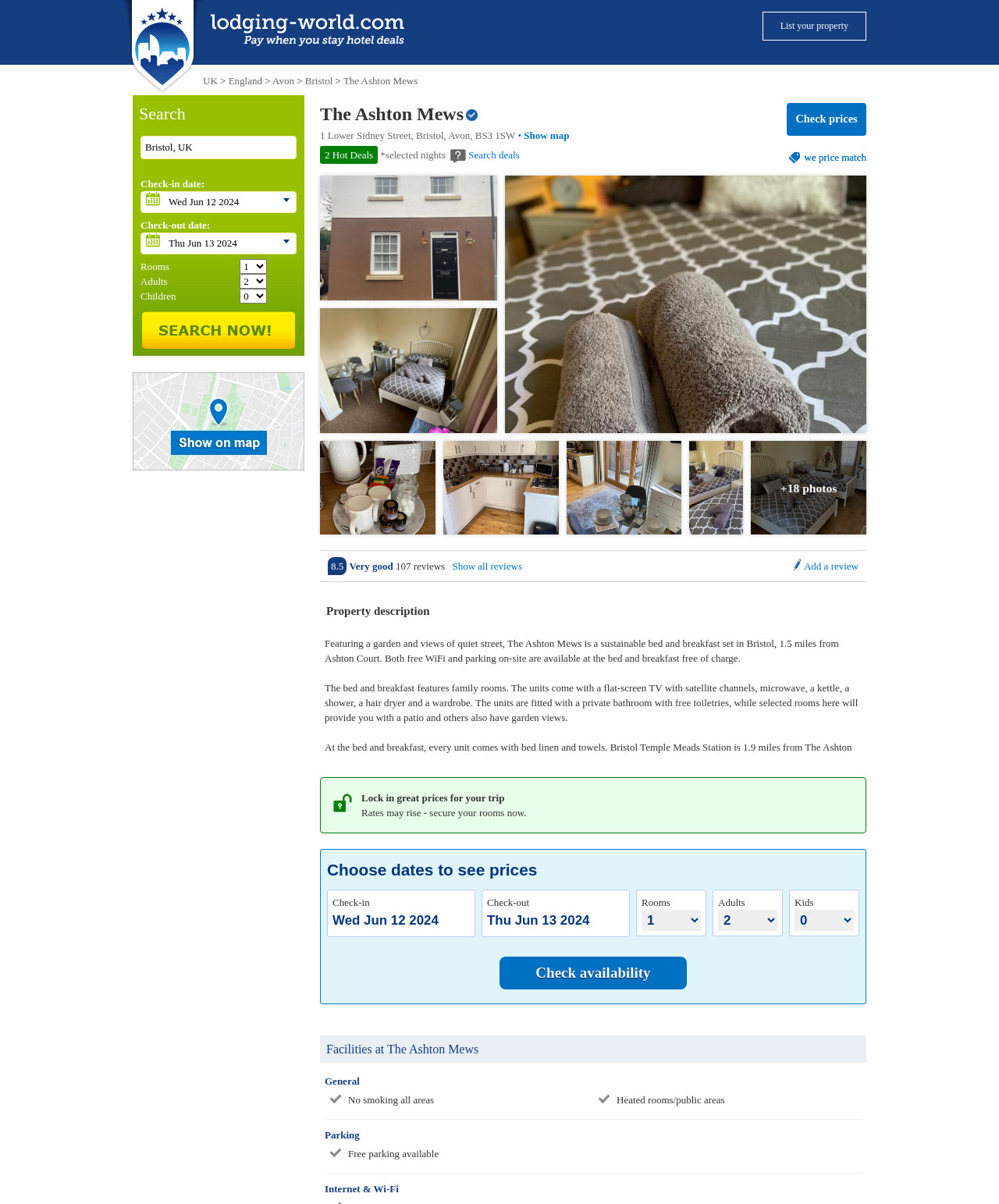Provide the bounding box coordinates of the HTML element described by the text: "Show map". The coordinates should be in the format [left, top, right, bottom] with values between 0 and 1.

[0.524, 0.108, 0.57, 0.117]